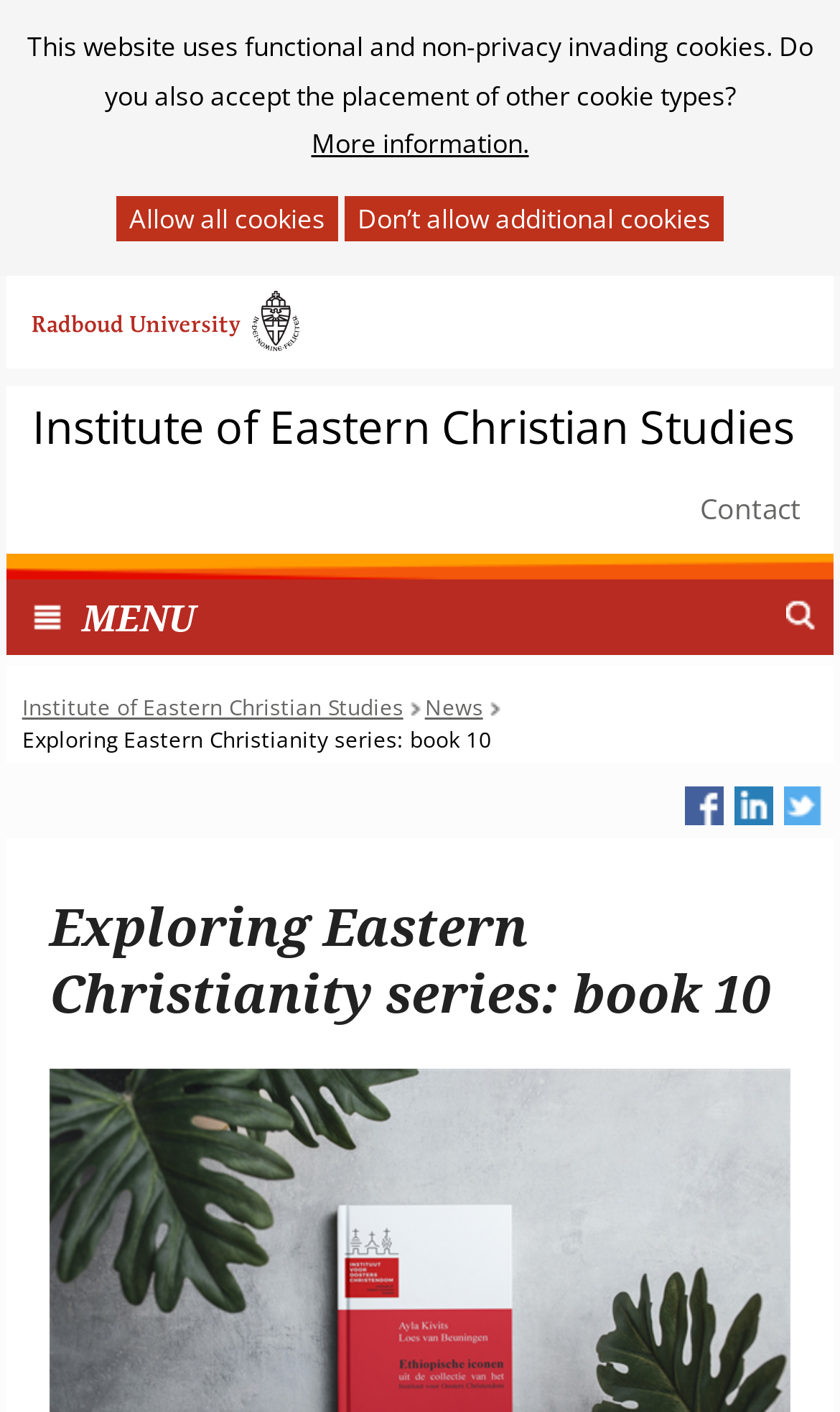Please find and report the bounding box coordinates of the element to click in order to perform the following action: "go to Radboud University". The coordinates should be expressed as four float numbers between 0 and 1, in the format [left, top, right, bottom].

[0.008, 0.21, 0.355, 0.241]